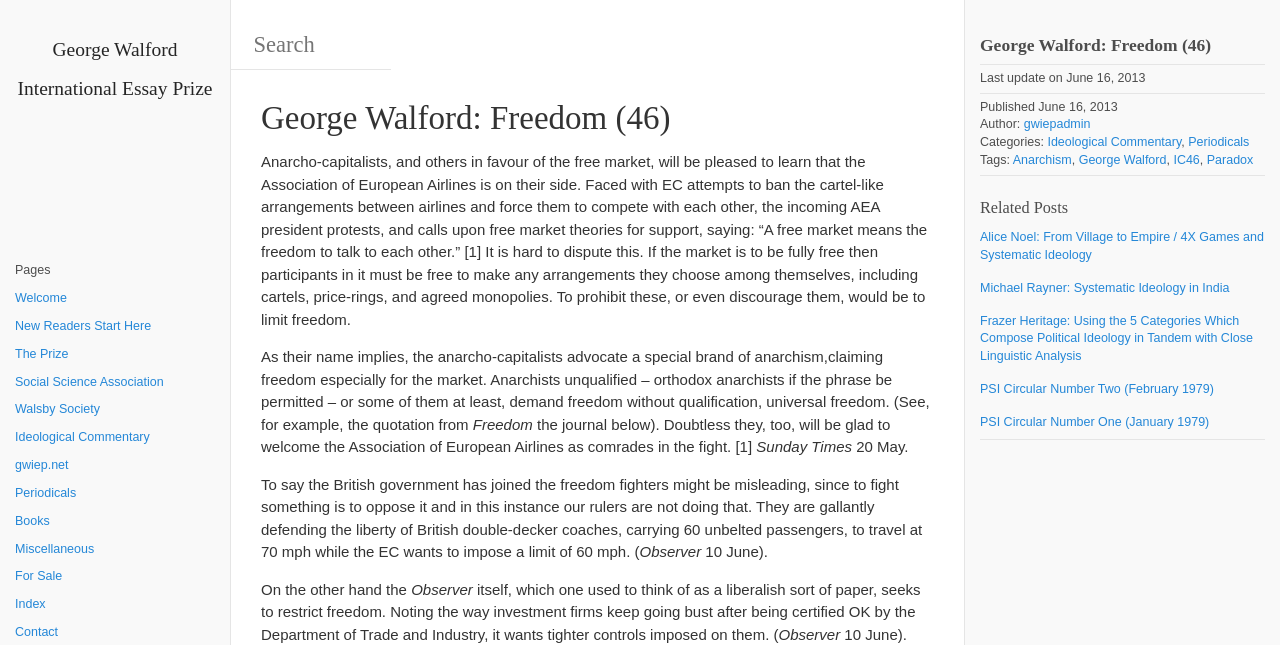Find the UI element described as: "George Walford International Essay Prize" and predict its bounding box coordinates. Ensure the coordinates are four float numbers between 0 and 1, [left, top, right, bottom].

[0.014, 0.06, 0.166, 0.153]